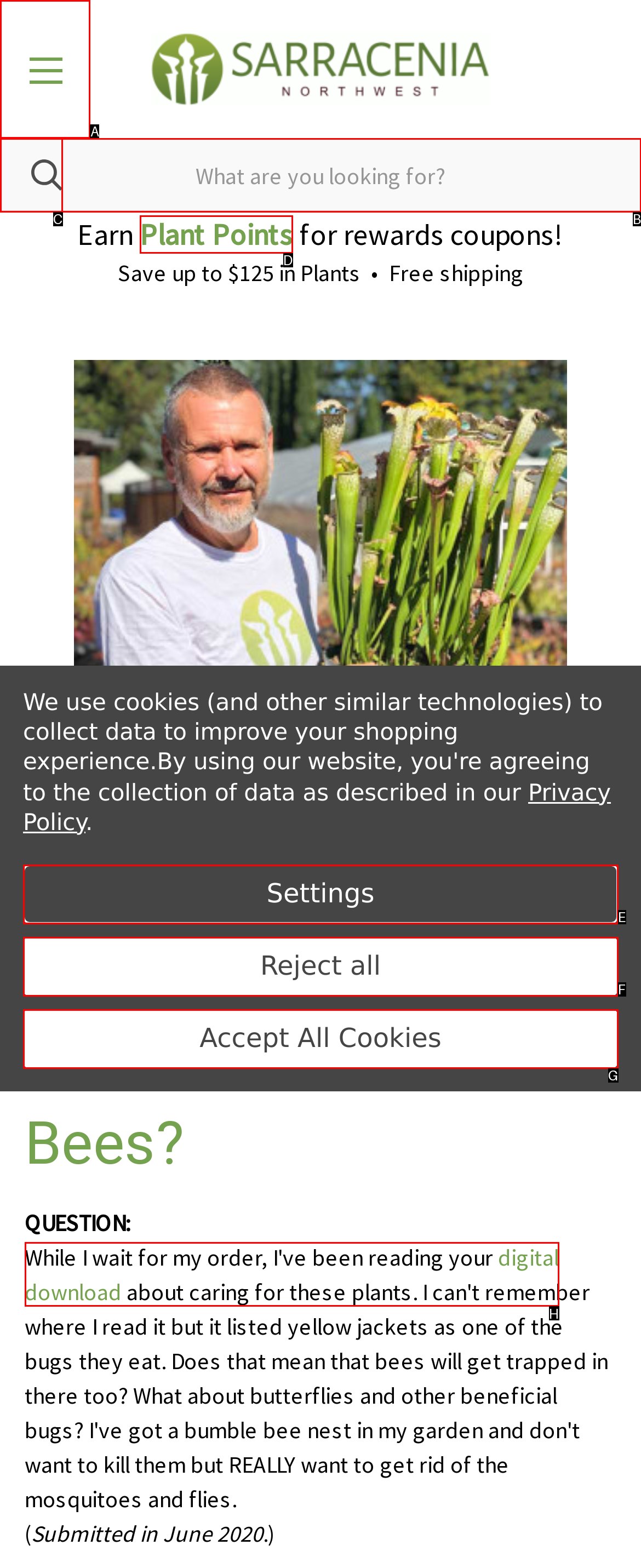Determine the option that aligns with this description: Settings
Reply with the option's letter directly.

E